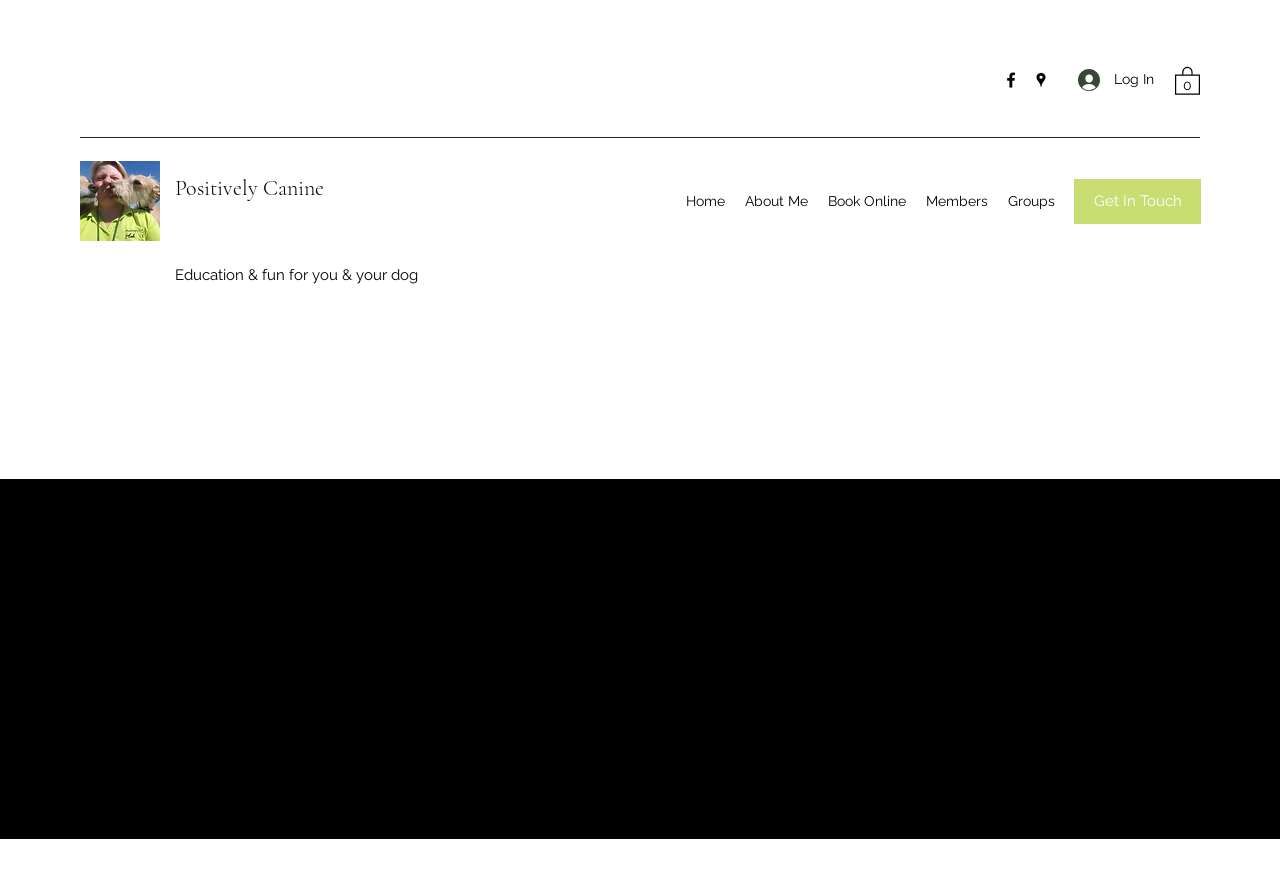Locate the coordinates of the bounding box for the clickable region that fulfills this instruction: "View cart".

[0.918, 0.074, 0.938, 0.108]